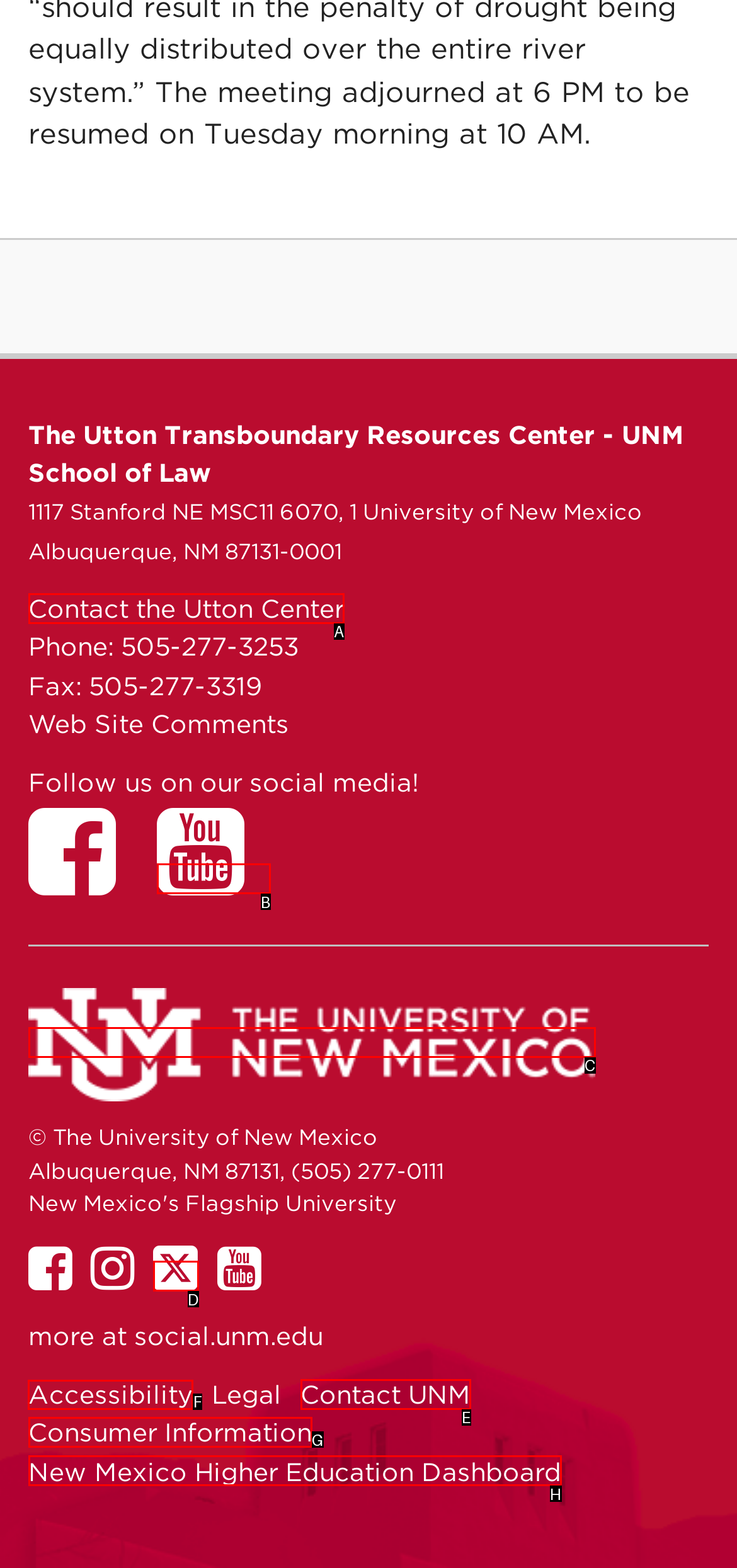Identify the correct choice to execute this task: Explore SA Gospel music
Respond with the letter corresponding to the right option from the available choices.

None